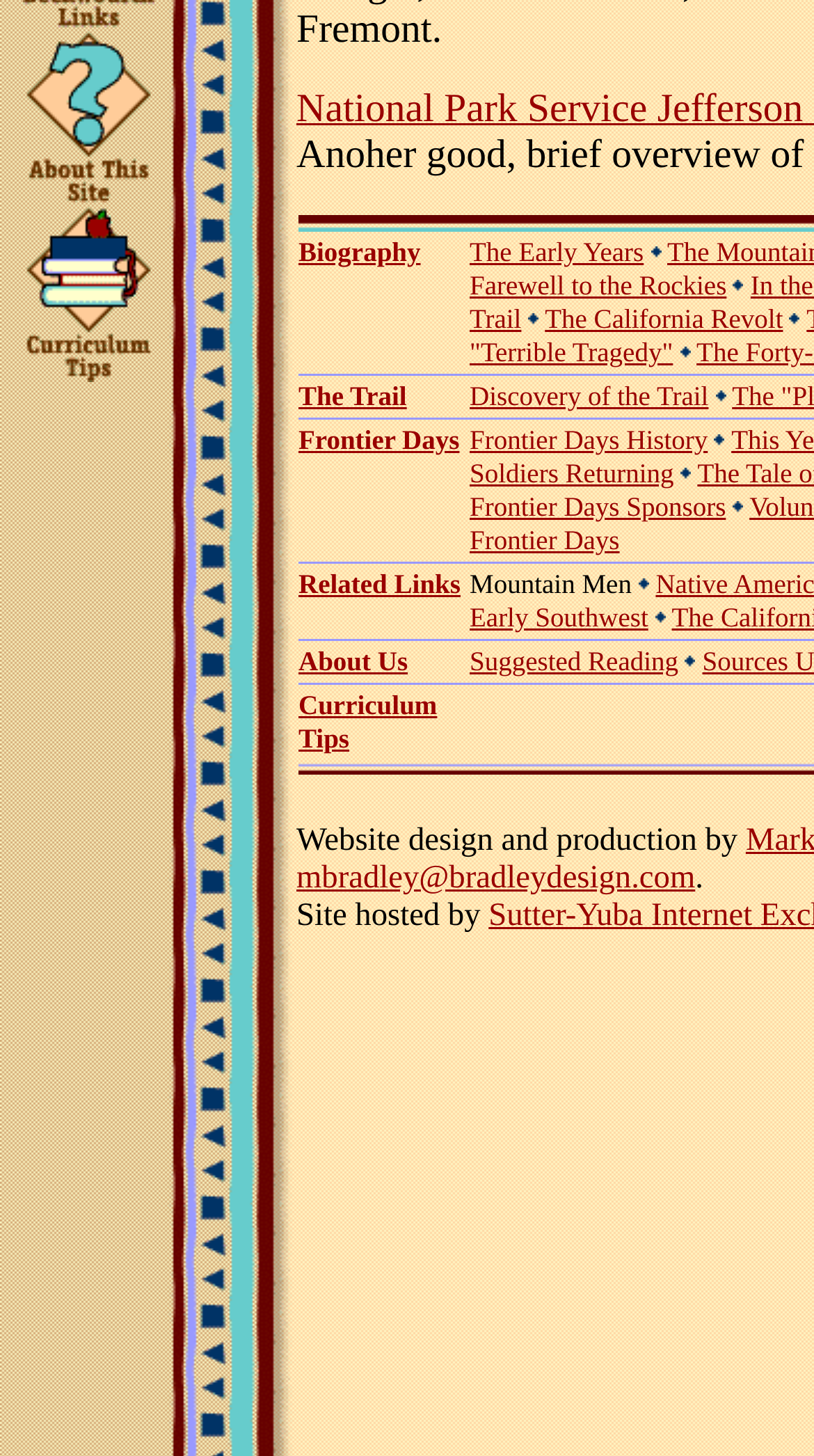Identify the bounding box for the described UI element. Provide the coordinates in (top-left x, top-left y, bottom-right x, bottom-right y) format with values ranging from 0 to 1: alt="Curriculum Tips"

[0.028, 0.244, 0.19, 0.268]